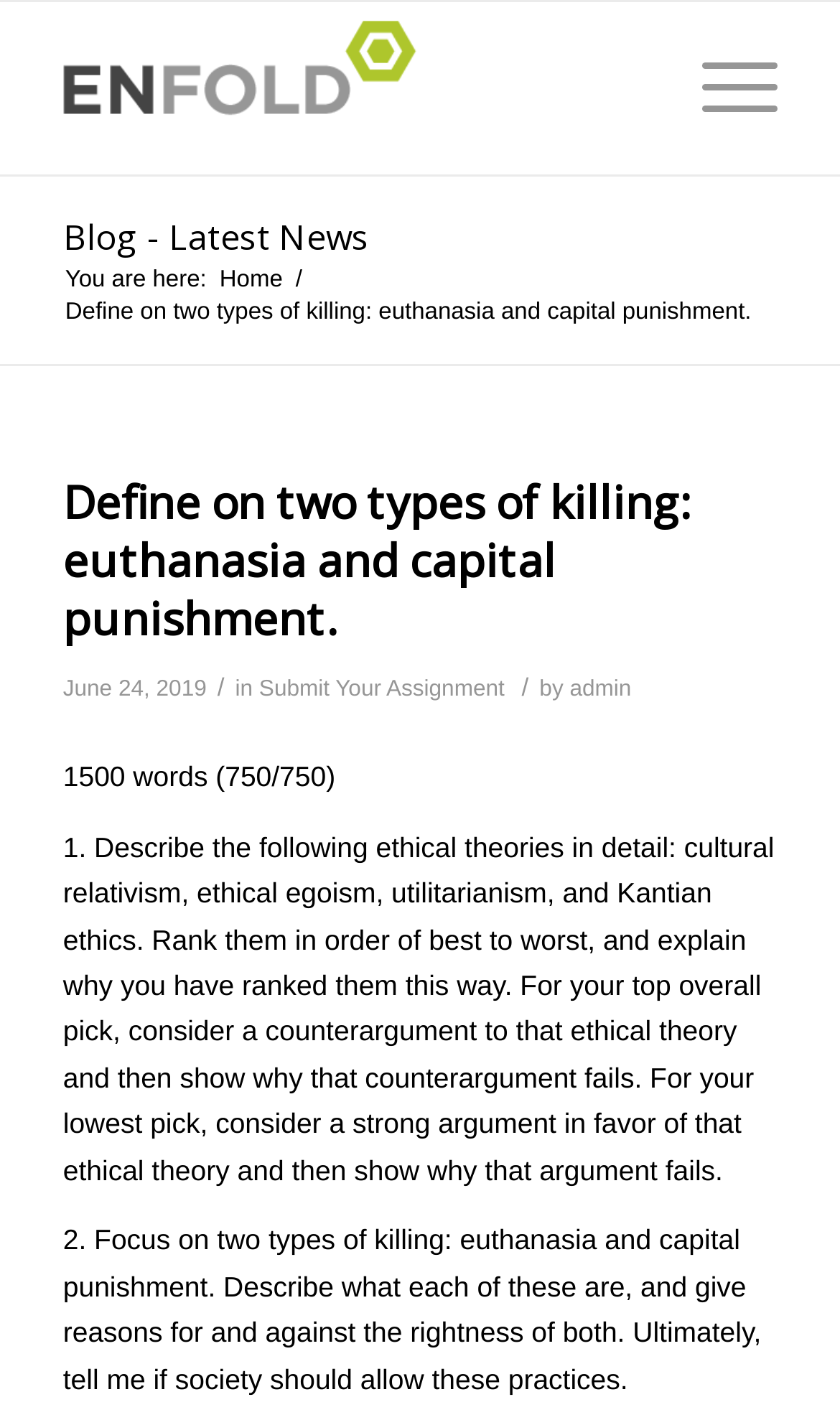Summarize the webpage in an elaborate manner.

This webpage is about an essay assignment on ethical theories and types of killing. At the top left, there is a logo with the text "Submit Your Essays" and an image. Next to it, there is a link to the menu. Below the logo, there are links to "Blog - Latest News" and "Home", with a breadcrumb trail indicating the current page.

The main content of the page is an essay assignment, which is divided into two parts. The first part asks to describe and rank four ethical theories: cultural relativism, ethical egoism, utilitarianism, and Kantian ethics. The second part focuses on two types of killing: euthanasia and capital punishment, and asks to describe and argue for or against their rightness.

The essay assignment is displayed in a clear and organized manner, with each part and question clearly separated. The text is accompanied by a timestamp indicating when the assignment was posted, and the author's name is provided as "admin". There are no images on the page apart from the logo.